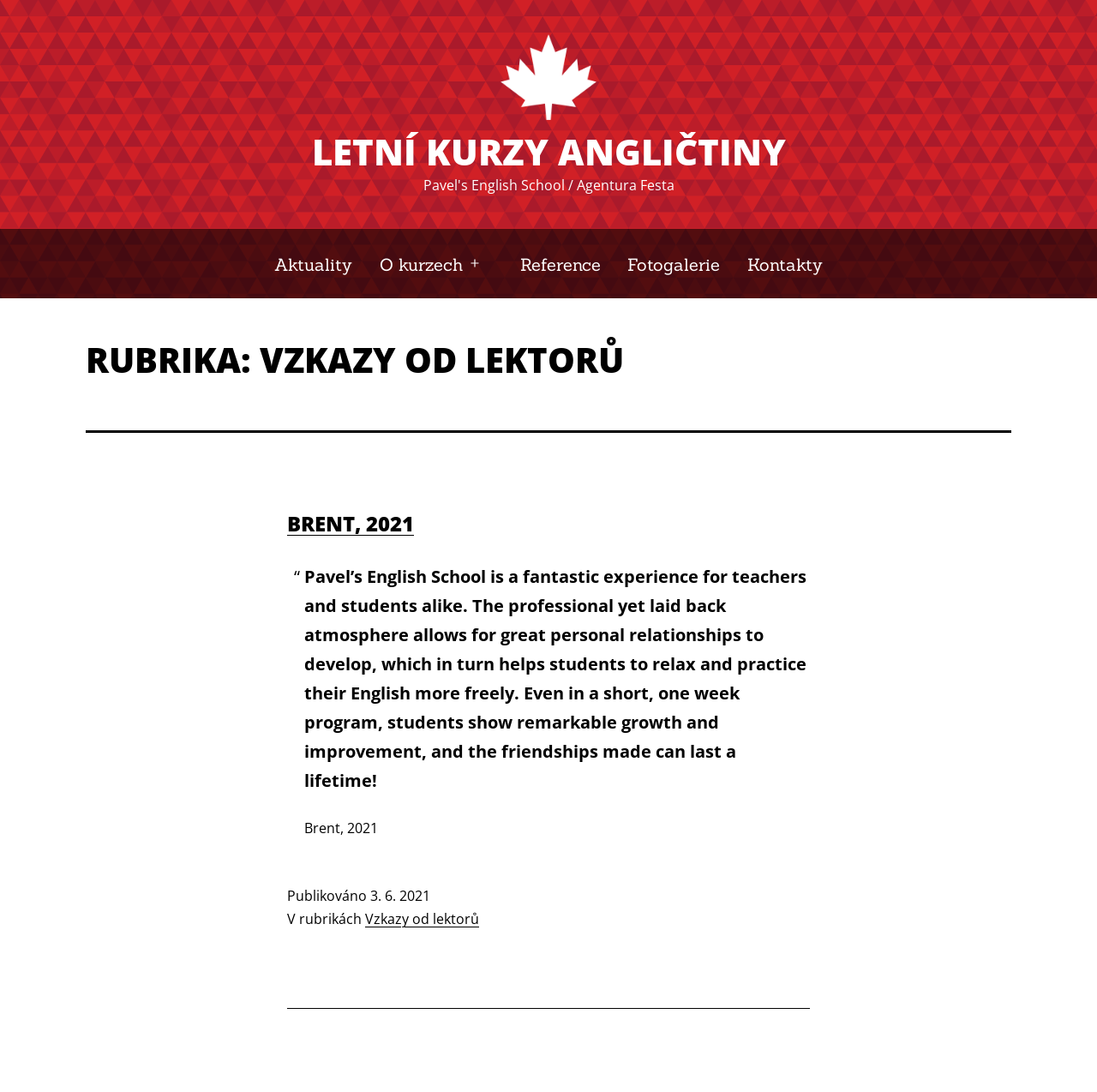Please locate the bounding box coordinates of the element that should be clicked to complete the given instruction: "Click on the 'Letní kurzy angličtiny' link".

[0.454, 0.058, 0.546, 0.08]